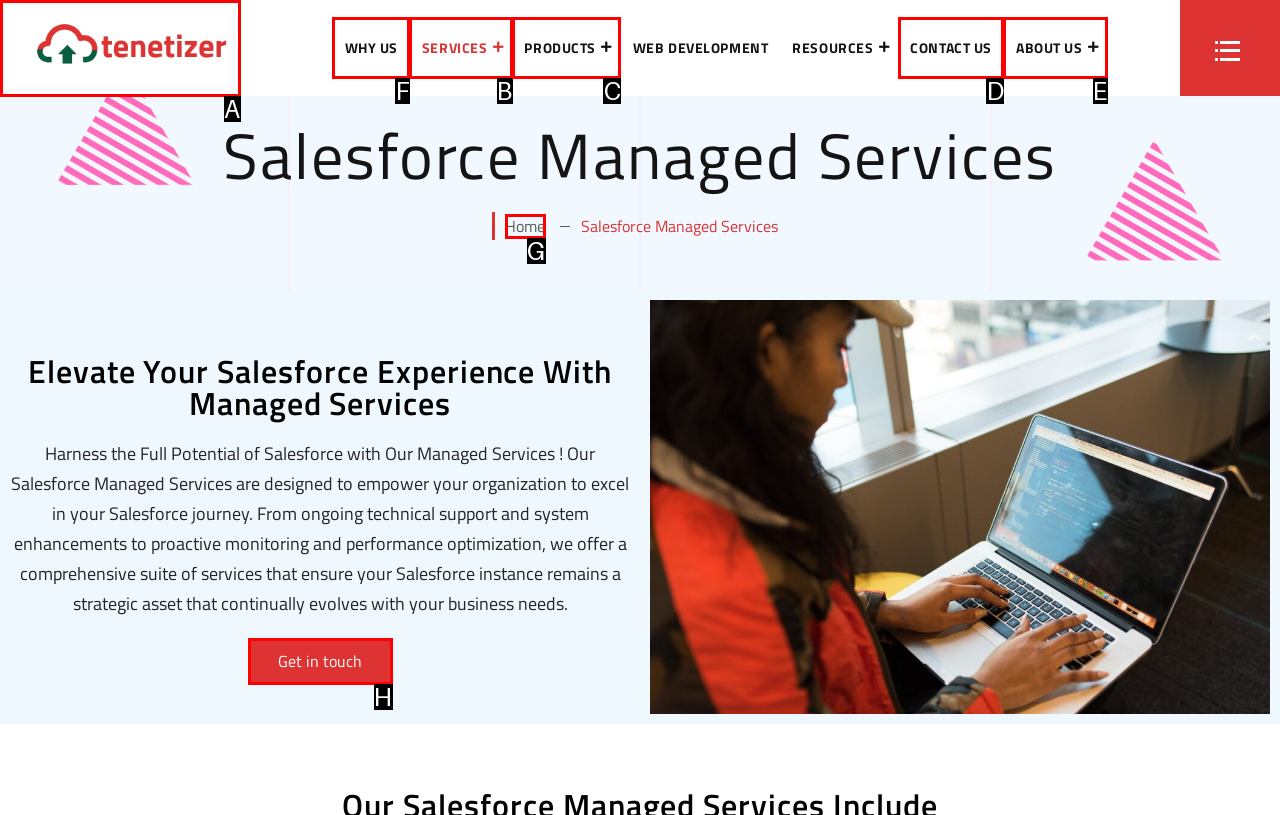Which HTML element should be clicked to complete the task: Navigate to the 'WHY US' page? Answer with the letter of the corresponding option.

F